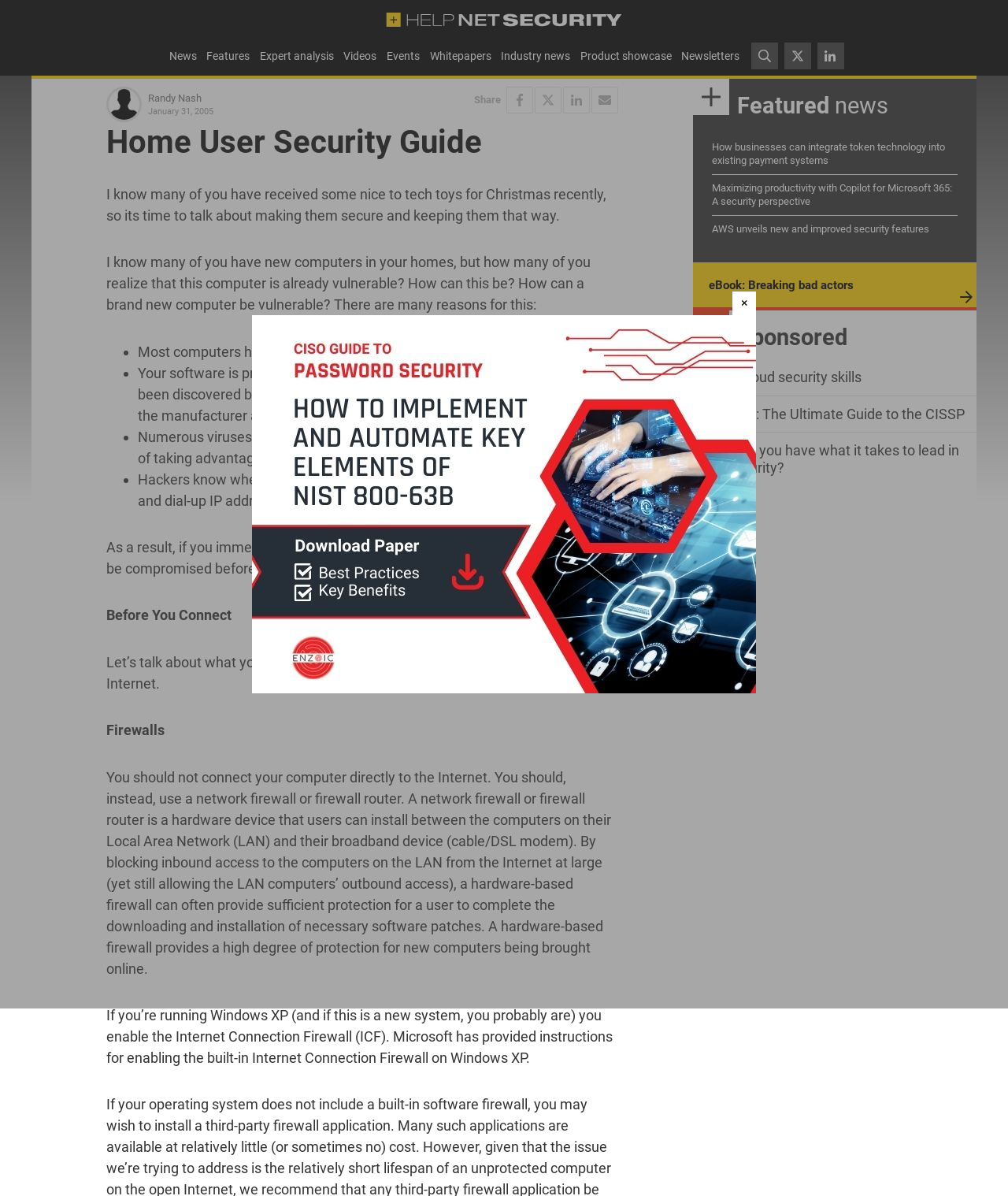Please find the bounding box coordinates in the format (top-left x, top-left y, bottom-right x, bottom-right y) for the given element description. Ensure the coordinates are floating point numbers between 0 and 1. Description: Industry news

[0.492, 0.037, 0.571, 0.057]